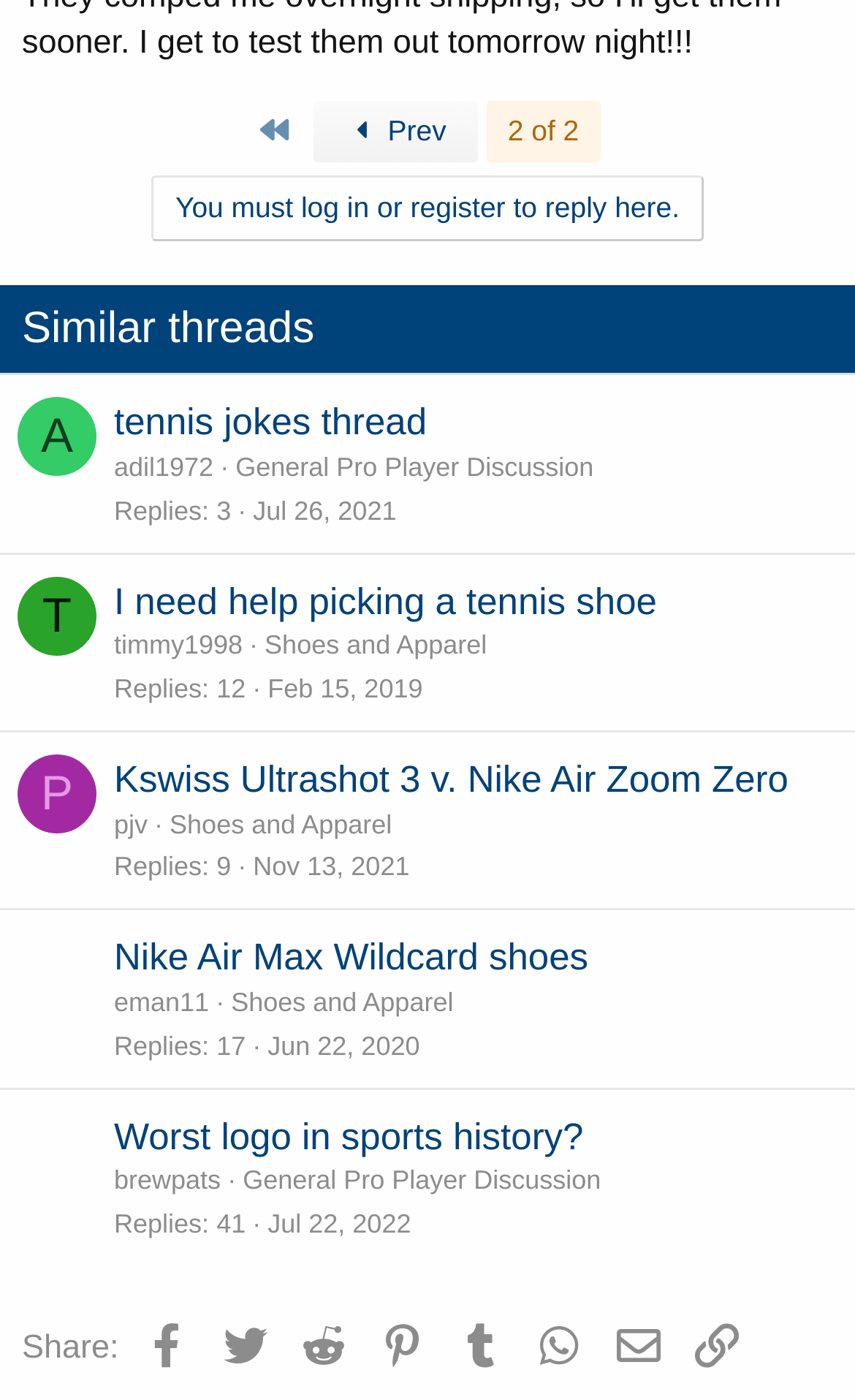Please determine the bounding box coordinates, formatted as (top-left x, top-left y, bottom-right x, bottom-right y), with all values as floating point numbers between 0 and 1. Identify the bounding box of the region described as: Nike Air Max Wildcard shoes

[0.133, 0.669, 0.688, 0.699]